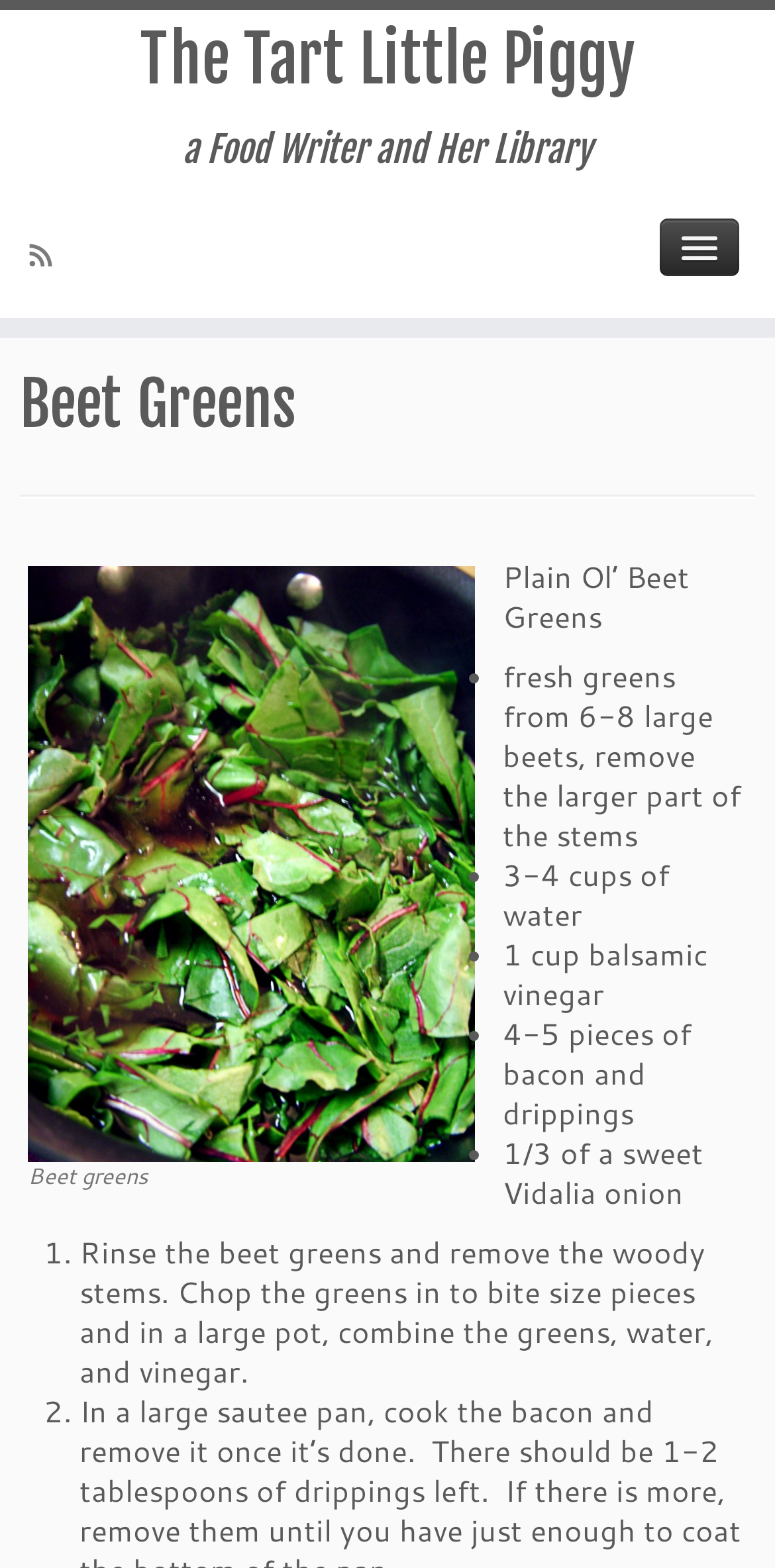Locate the bounding box of the UI element with the following description: "The Tart Little Piggy".

[0.0, 0.019, 1.0, 0.058]